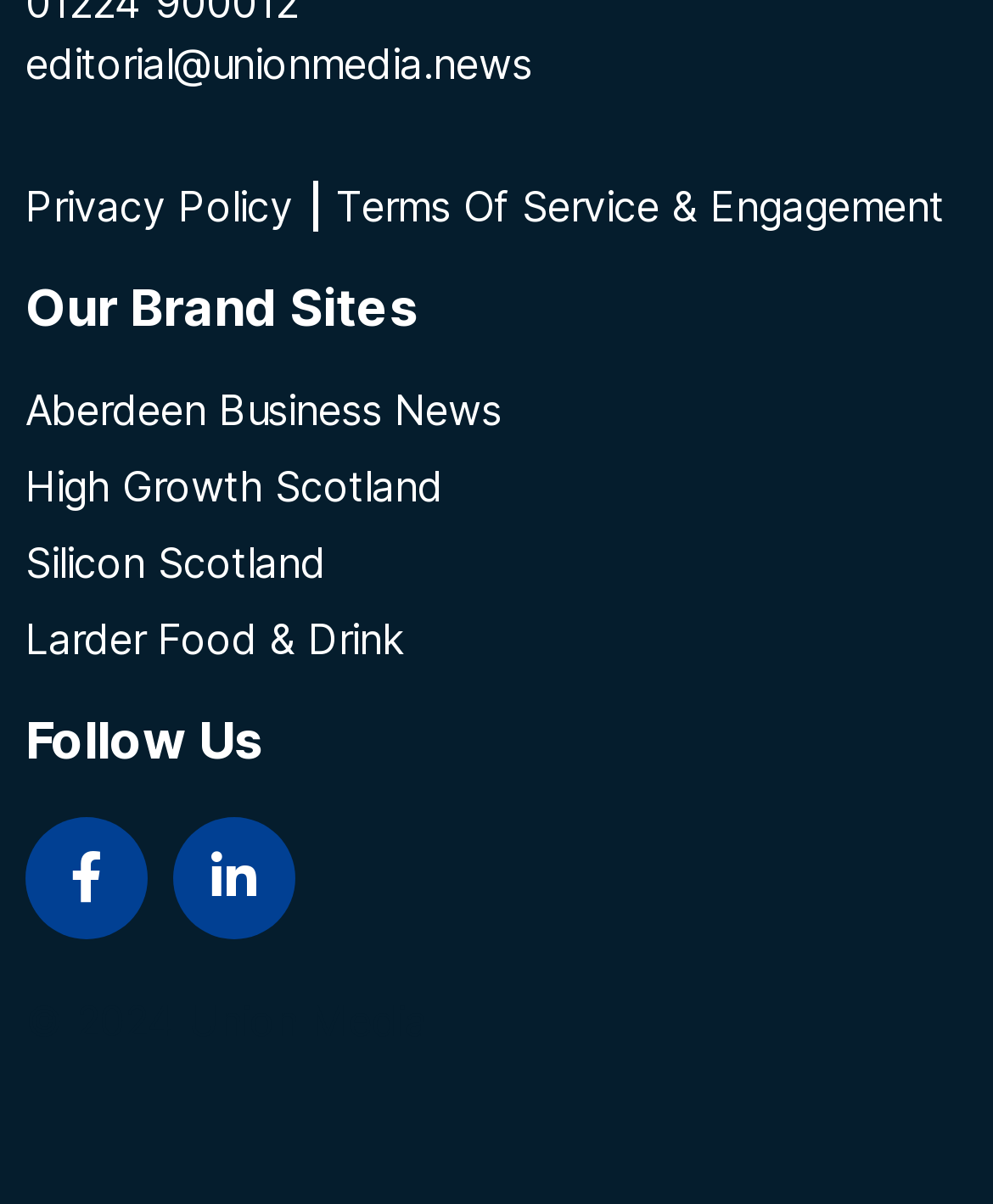Can you identify the bounding box coordinates of the clickable region needed to carry out this instruction: 'view author profile'? The coordinates should be four float numbers within the range of 0 to 1, stated as [left, top, right, bottom].

None